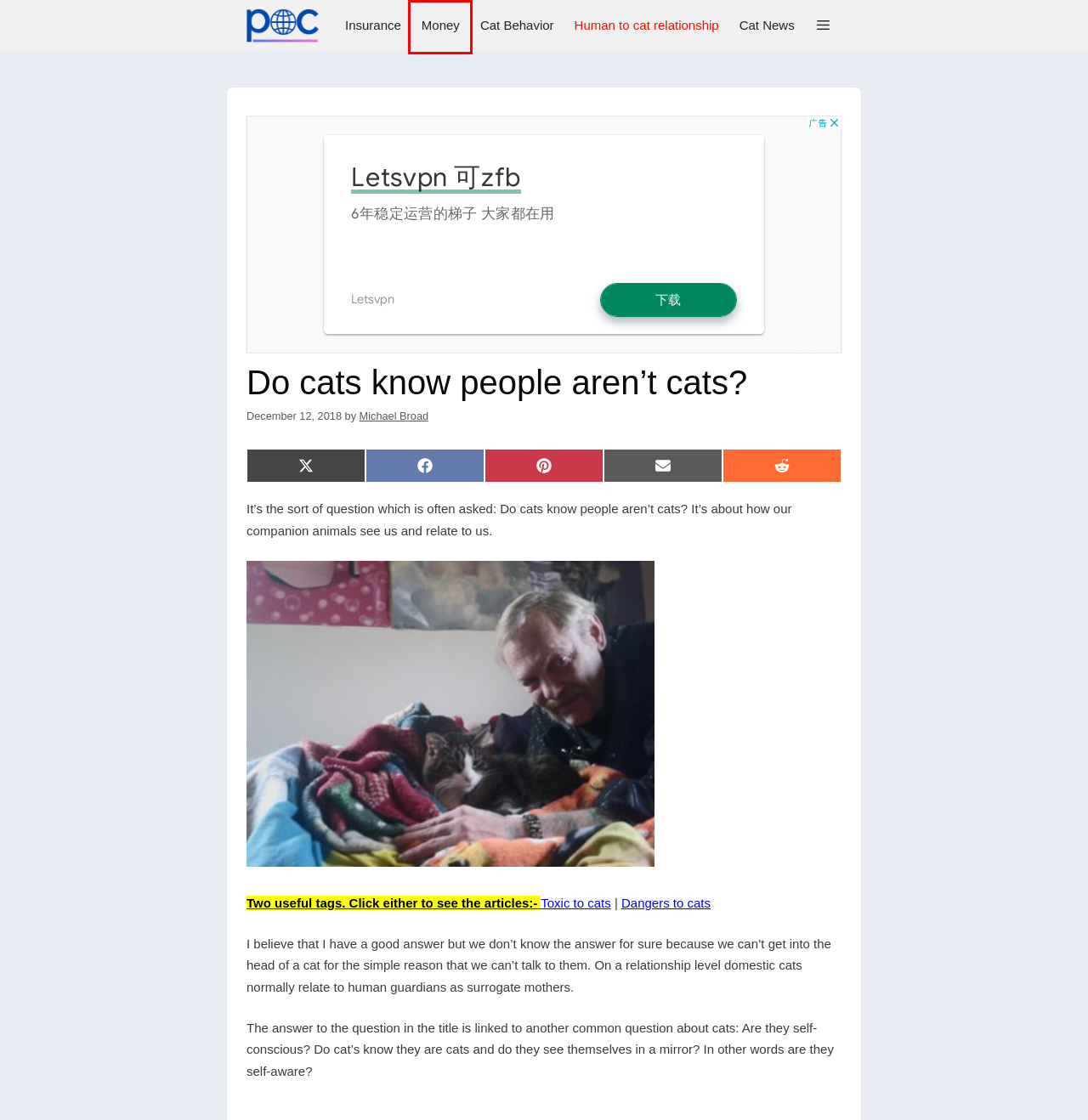You are provided with a screenshot of a webpage highlighting a UI element with a red bounding box. Choose the most suitable webpage description that matches the new page after clicking the element in the bounding box. Here are the candidates:
A. Cat News – Freethinking Animal Advocacy
B. money – Freethinking Animal Advocacy
C. Freethinking Animal Advocacy – Please support animal welfare
D. Human to cat relationship – Freethinking Animal Advocacy
E. Cat lover – Freethinking Animal Advocacy
F. dangers to cats – Freethinking Animal Advocacy
G. insurance – Freethinking Animal Advocacy
H. Michael Broad – Freethinking Animal Advocacy

B